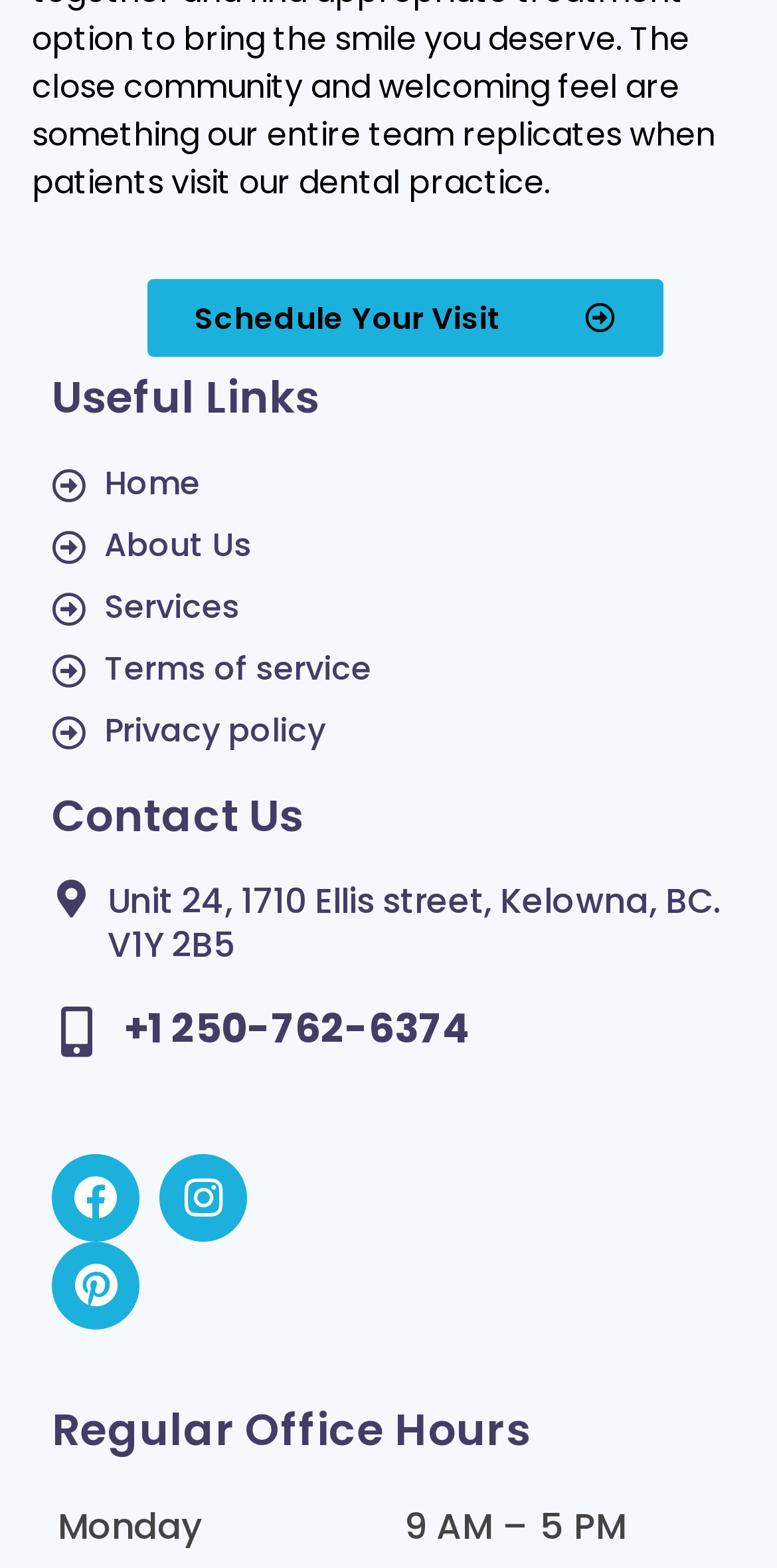Using the element description: "Privacy policy", determine the bounding box coordinates. The coordinates should be in the format [left, top, right, bottom], with values between 0 and 1.

[0.067, 0.452, 0.974, 0.482]